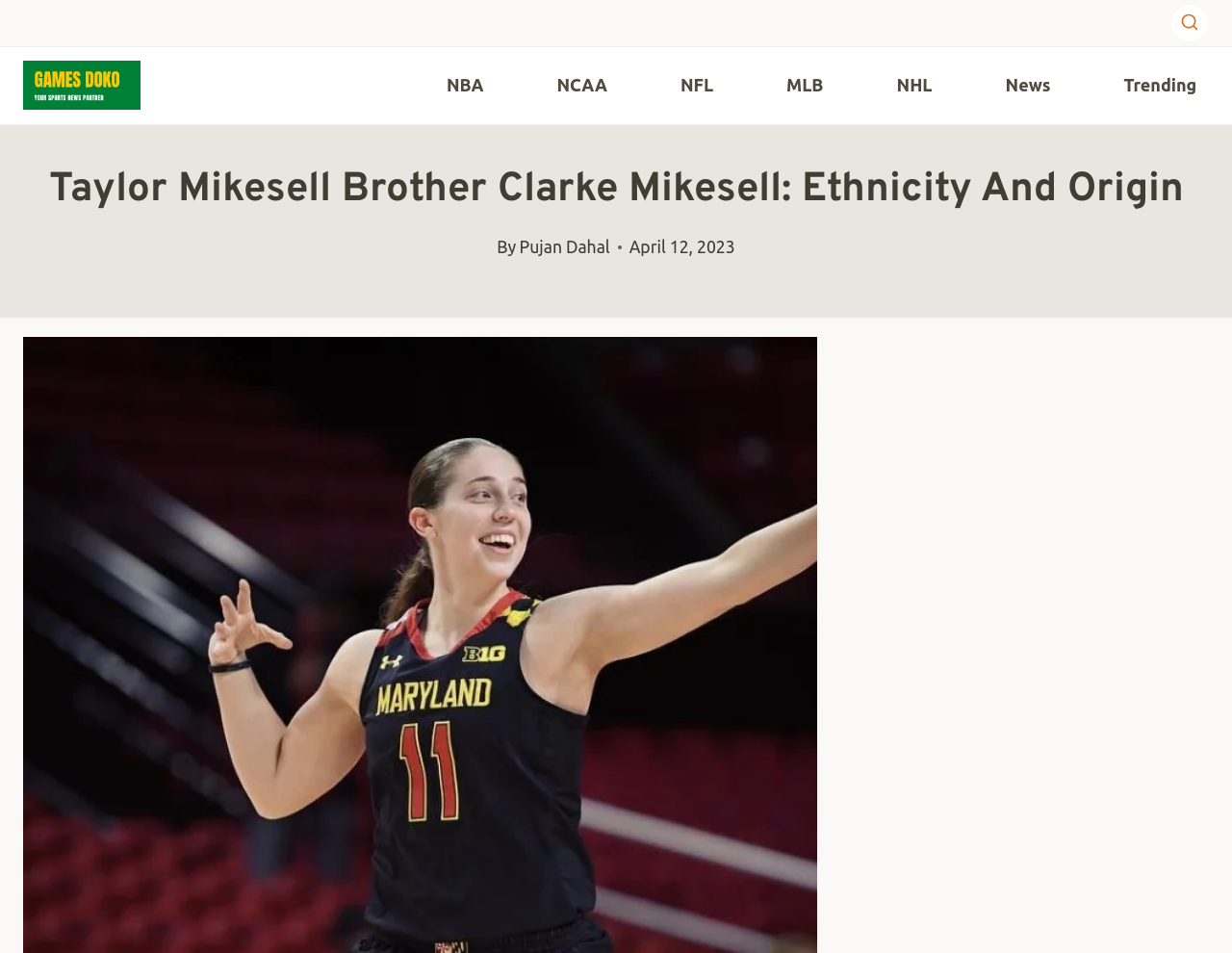Predict the bounding box of the UI element that fits this description: "NFL".

[0.542, 0.069, 0.589, 0.111]